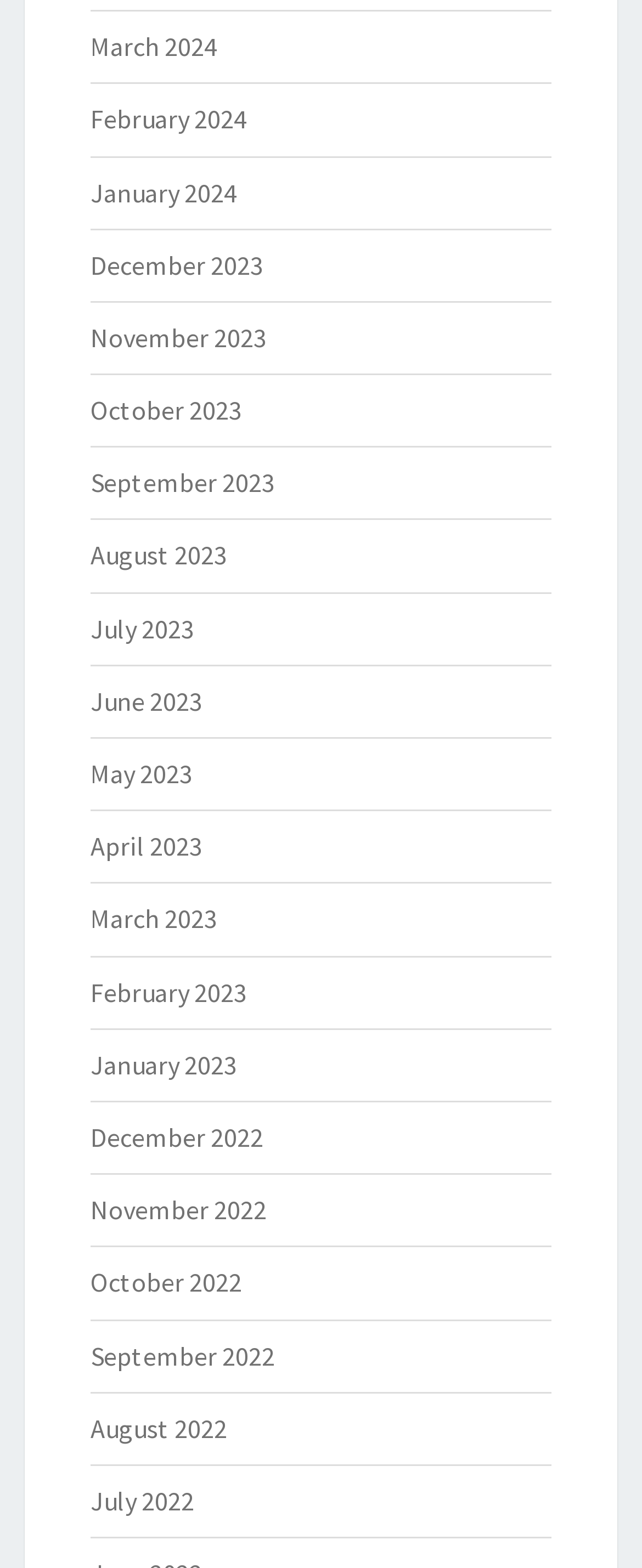Please determine the bounding box coordinates of the element to click in order to execute the following instruction: "check August 2023". The coordinates should be four float numbers between 0 and 1, specified as [left, top, right, bottom].

[0.141, 0.344, 0.354, 0.365]